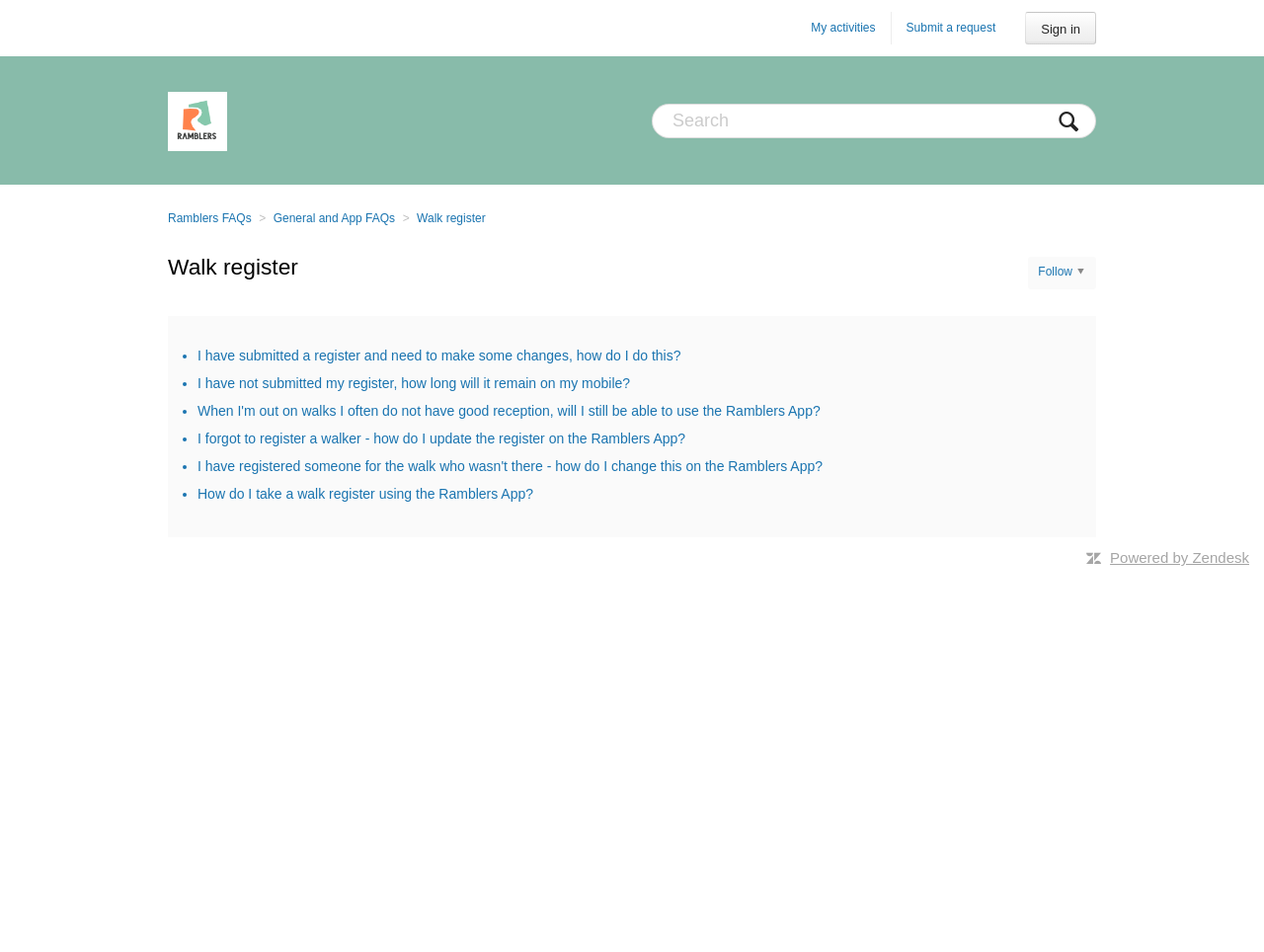Pinpoint the bounding box coordinates of the area that must be clicked to complete this instruction: "Go to Ramblers FAQs".

[0.133, 0.222, 0.199, 0.237]